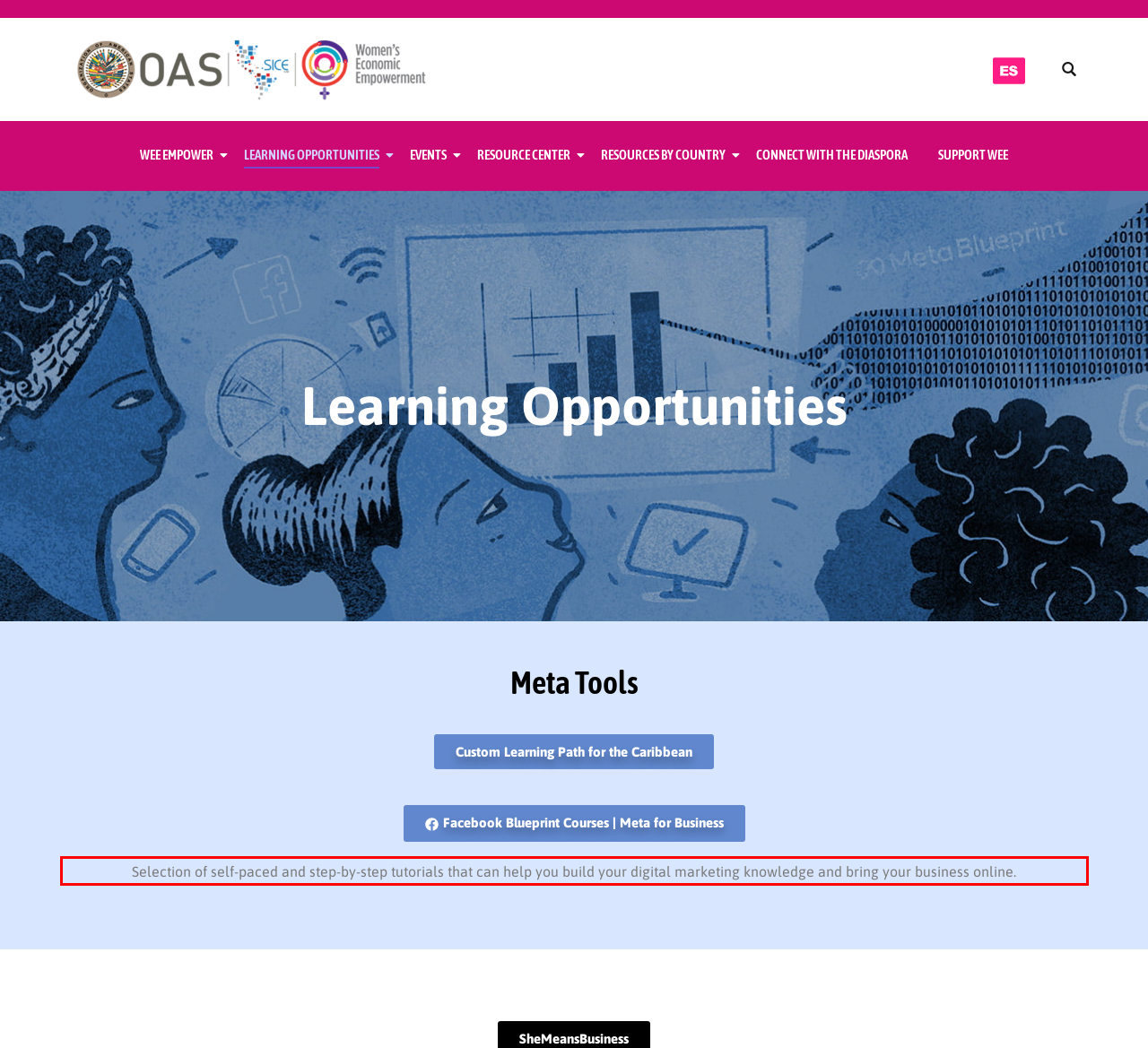Please use OCR to extract the text content from the red bounding box in the provided webpage screenshot.

Selection of self-paced and step-by-step tutorials that can help you build your digital marketing knowledge and bring your business online.